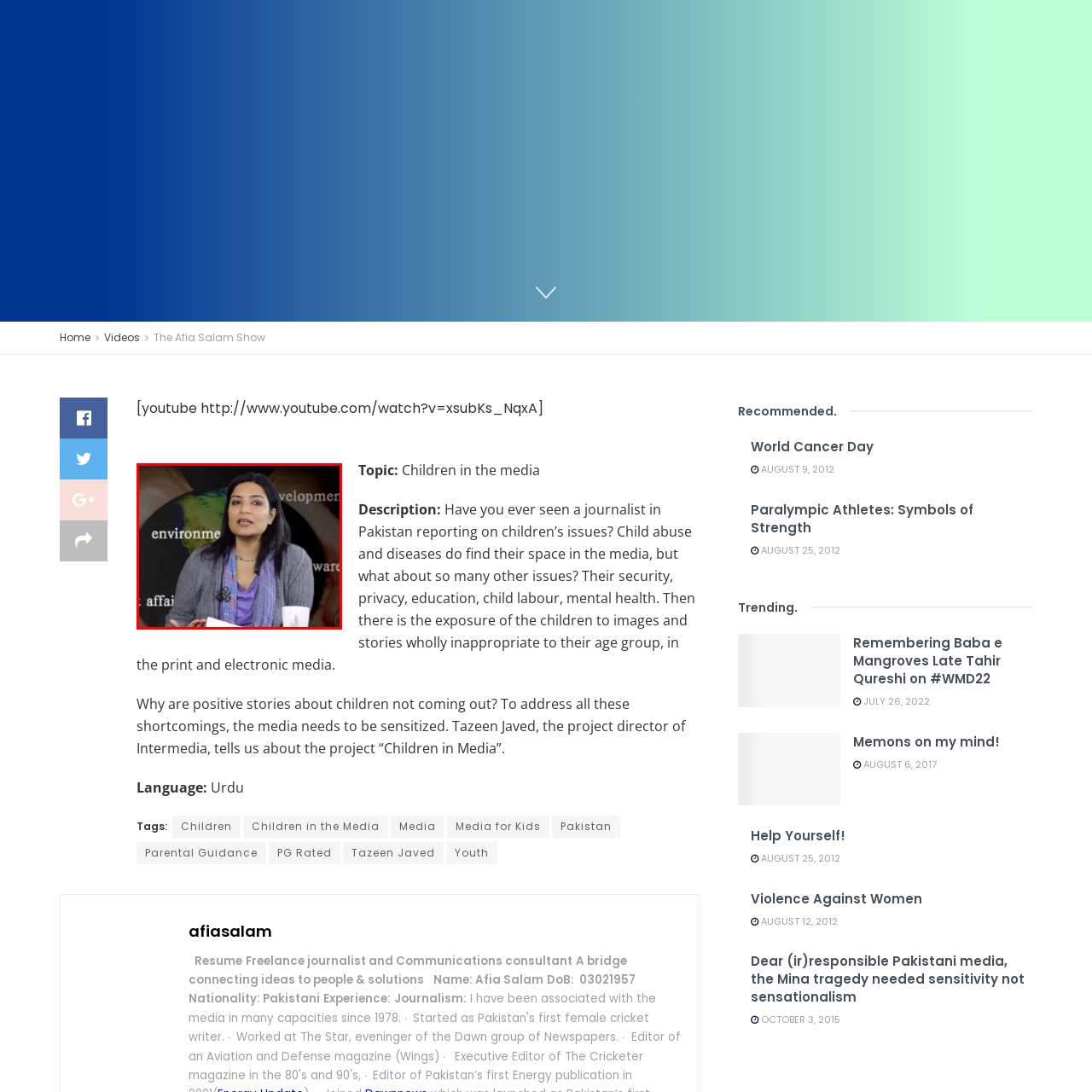Offer an in-depth description of the picture located within the red frame.

The image features a woman speaking in front of a backdrop that incorporates words related to global issues such as "environment," "development," and "awareness." She has long black hair and is wearing a gray cardigan over a purple top, accessorized with a brooch. The woman appears engaged and is likely discussing topics pertinent to media coverage and societal concerns. In the foreground is a white mug, suggesting a casual yet professional setting, possibly during a broadcast or discussion panel. This visual context aligns with themes explored in media discourse, particularly regarding children's issues and representation in the media, as mentioned in related content on the website.